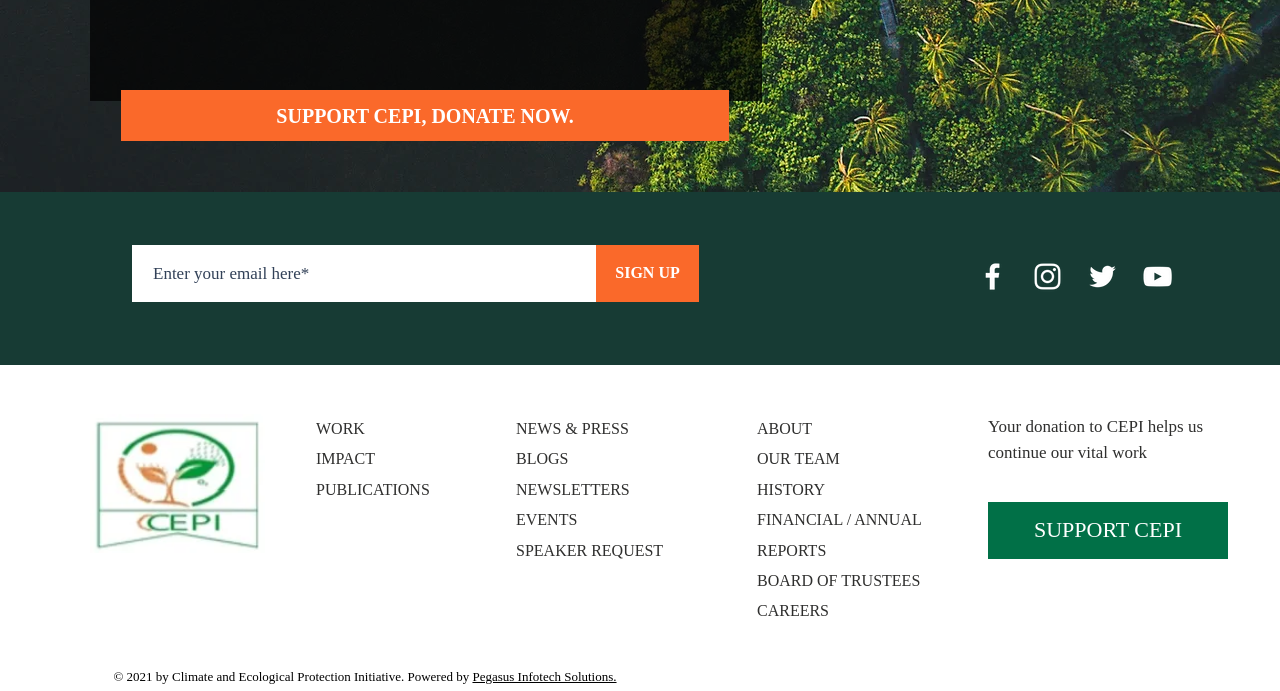Please locate the bounding box coordinates of the region I need to click to follow this instruction: "Visit CEPI's Facebook page".

[0.762, 0.375, 0.789, 0.425]